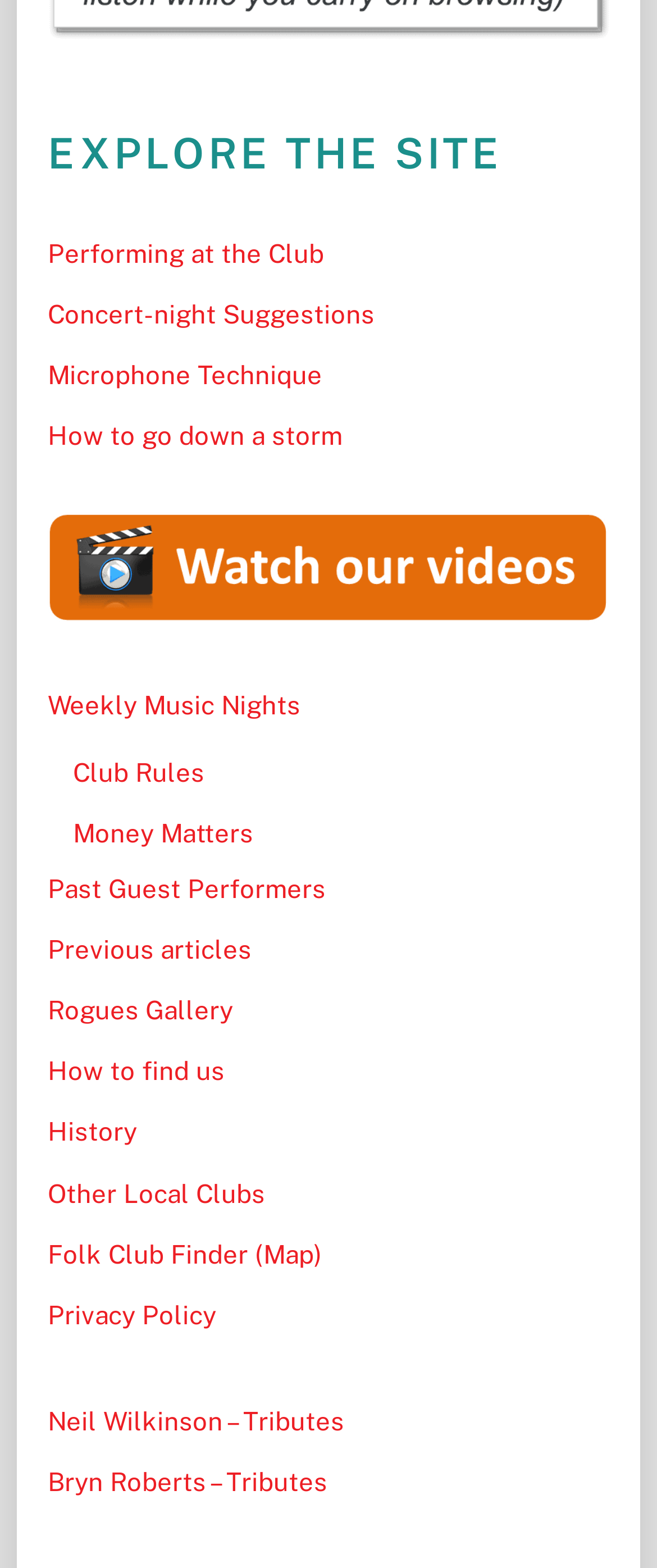Based on the element description Past Guest Performers, identify the bounding box of the UI element in the given webpage screenshot. The coordinates should be in the format (top-left x, top-left y, bottom-right x, bottom-right y) and must be between 0 and 1.

[0.073, 0.557, 0.496, 0.576]